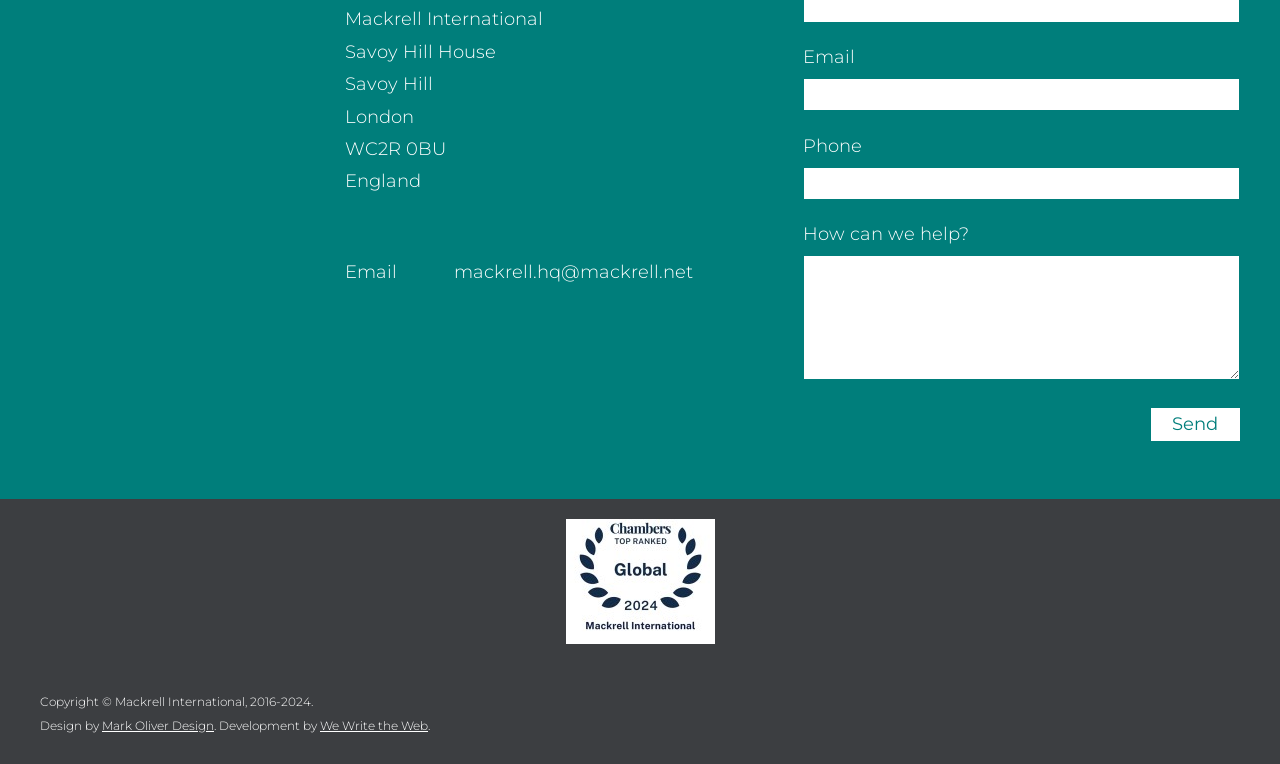Provide a thorough and detailed response to the question by examining the image: 
What is the function of the 'Send' button?

The 'Send' button is located at the bottom of the contact information section, and its presence suggests that it is meant to submit the user's inputted contact information.